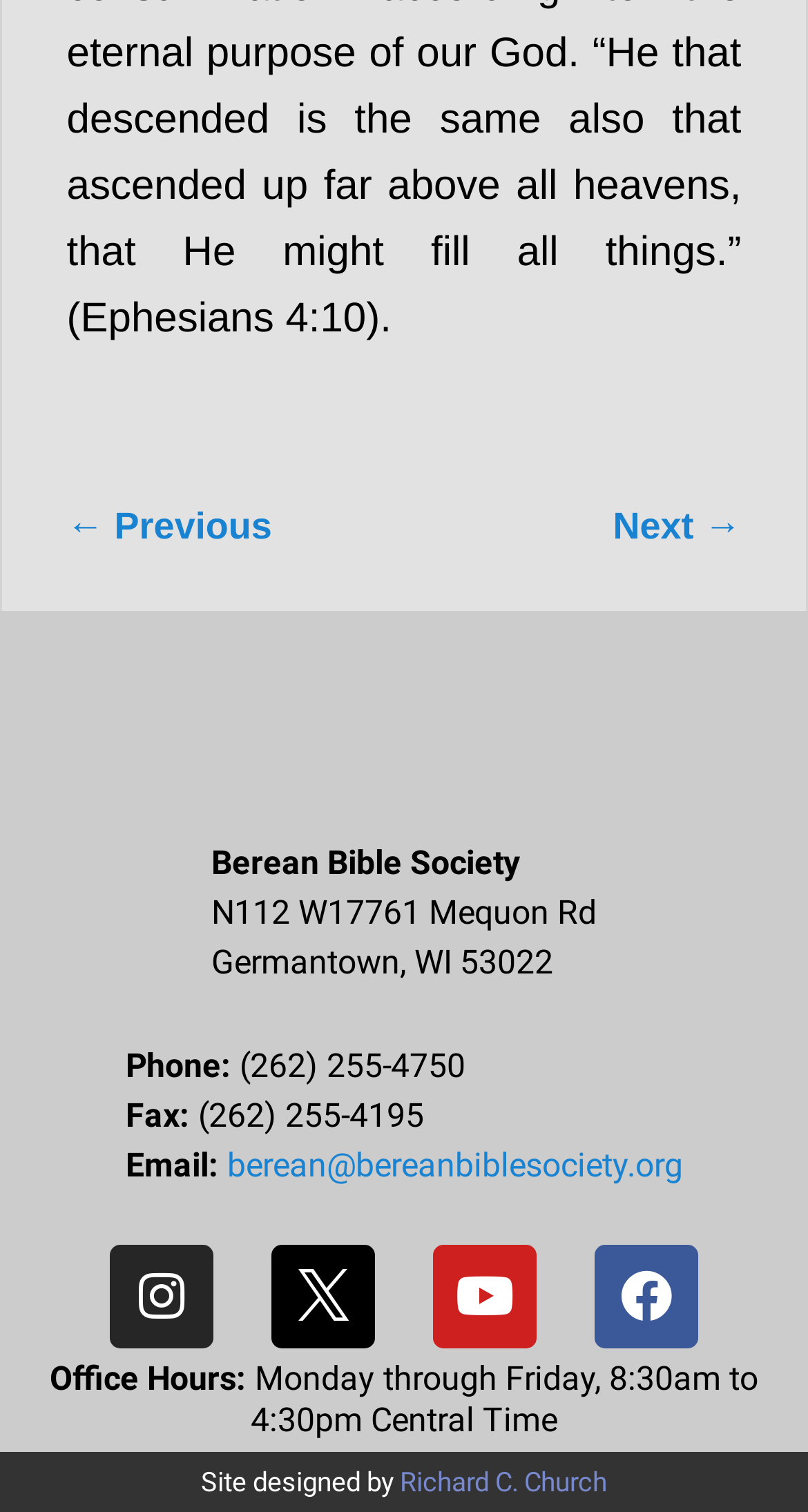Identify the bounding box for the element characterized by the following description: "Instagram".

[0.136, 0.823, 0.264, 0.891]